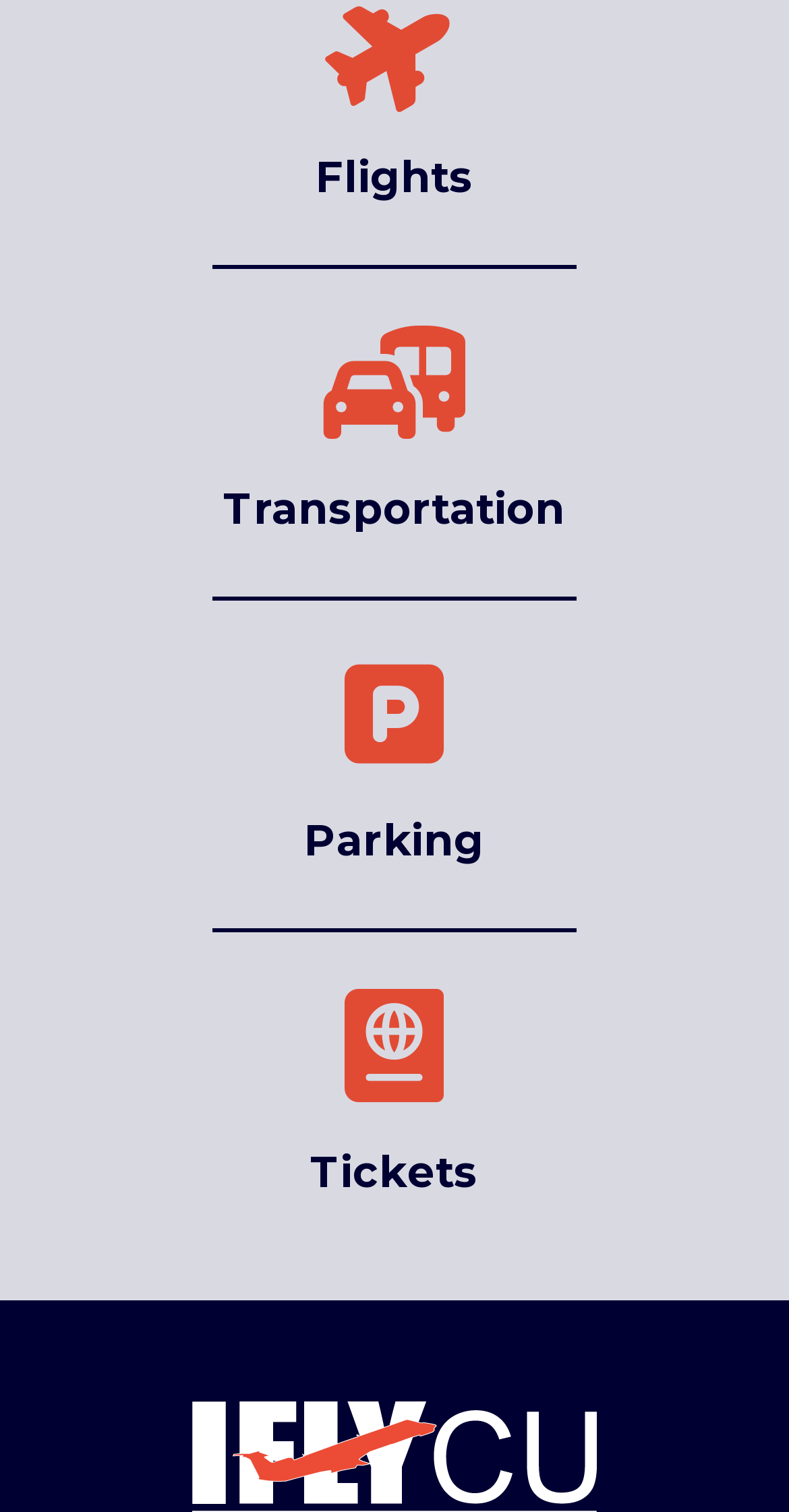What is the common theme among the links?
Look at the image and answer with only one word or phrase.

Travel